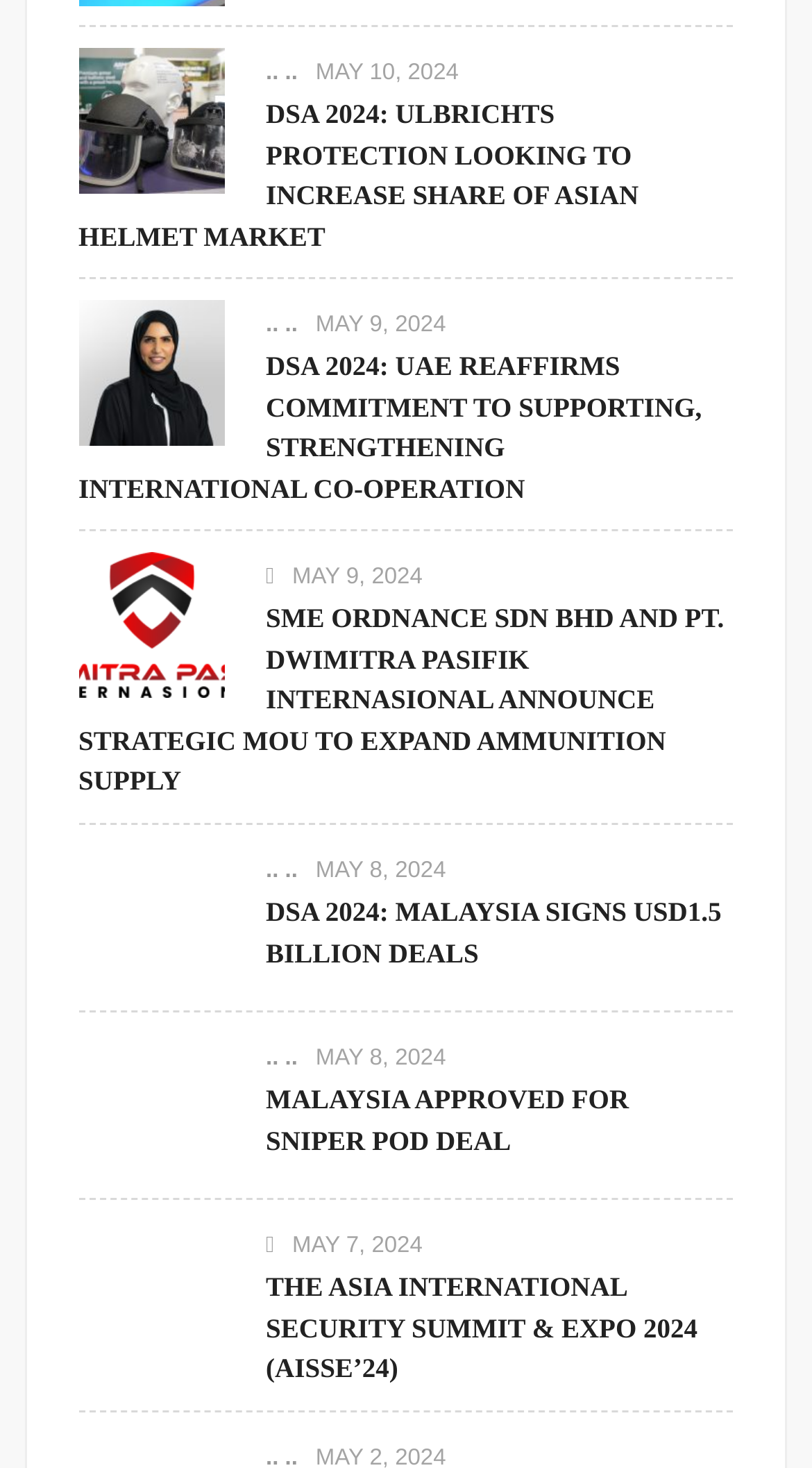Locate the bounding box coordinates of the area you need to click to fulfill this instruction: 'Read about Malaysia Approved For Sniper Pod Deal'. The coordinates must be in the form of four float numbers ranging from 0 to 1: [left, top, right, bottom].

[0.097, 0.741, 0.276, 0.765]